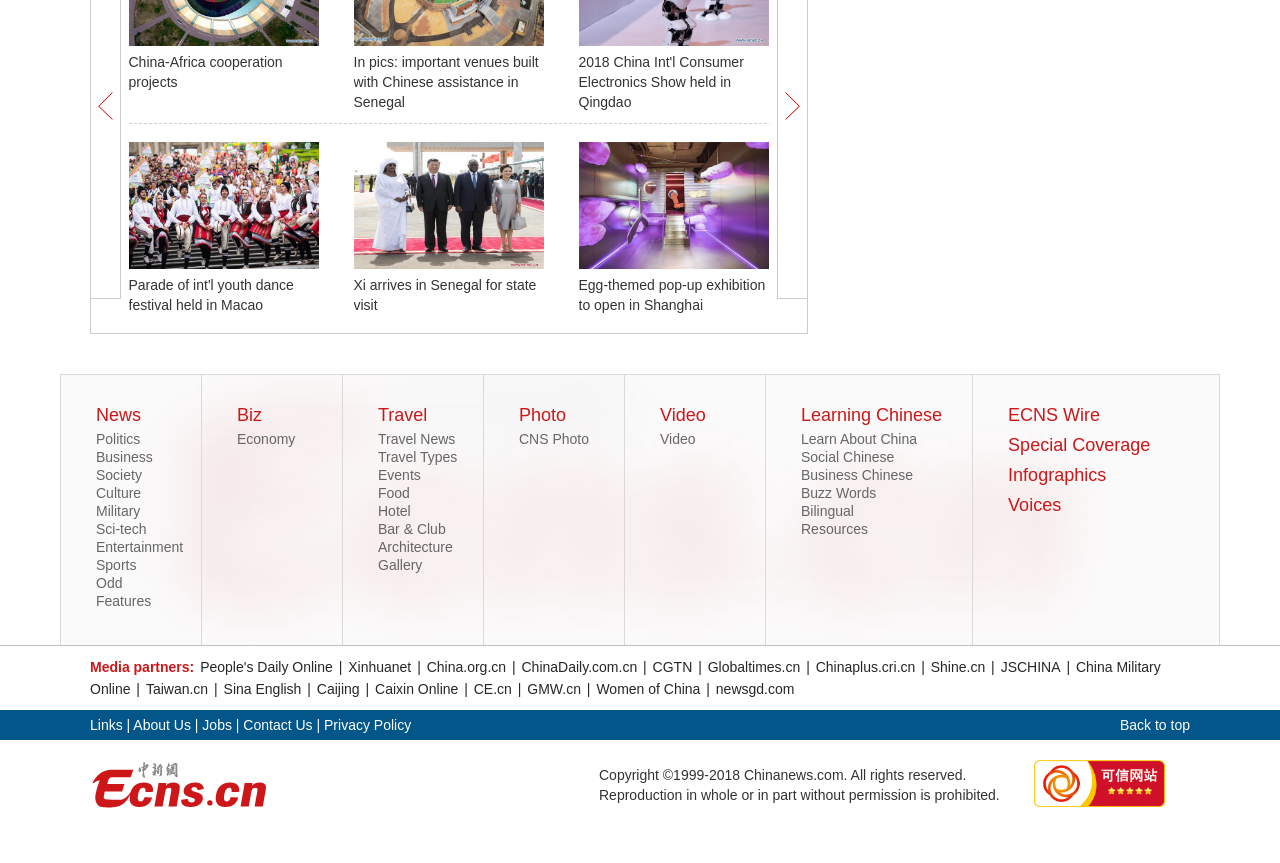Using the description: "Bilingual", identify the bounding box of the corresponding UI element in the screenshot.

[0.626, 0.583, 0.667, 0.601]